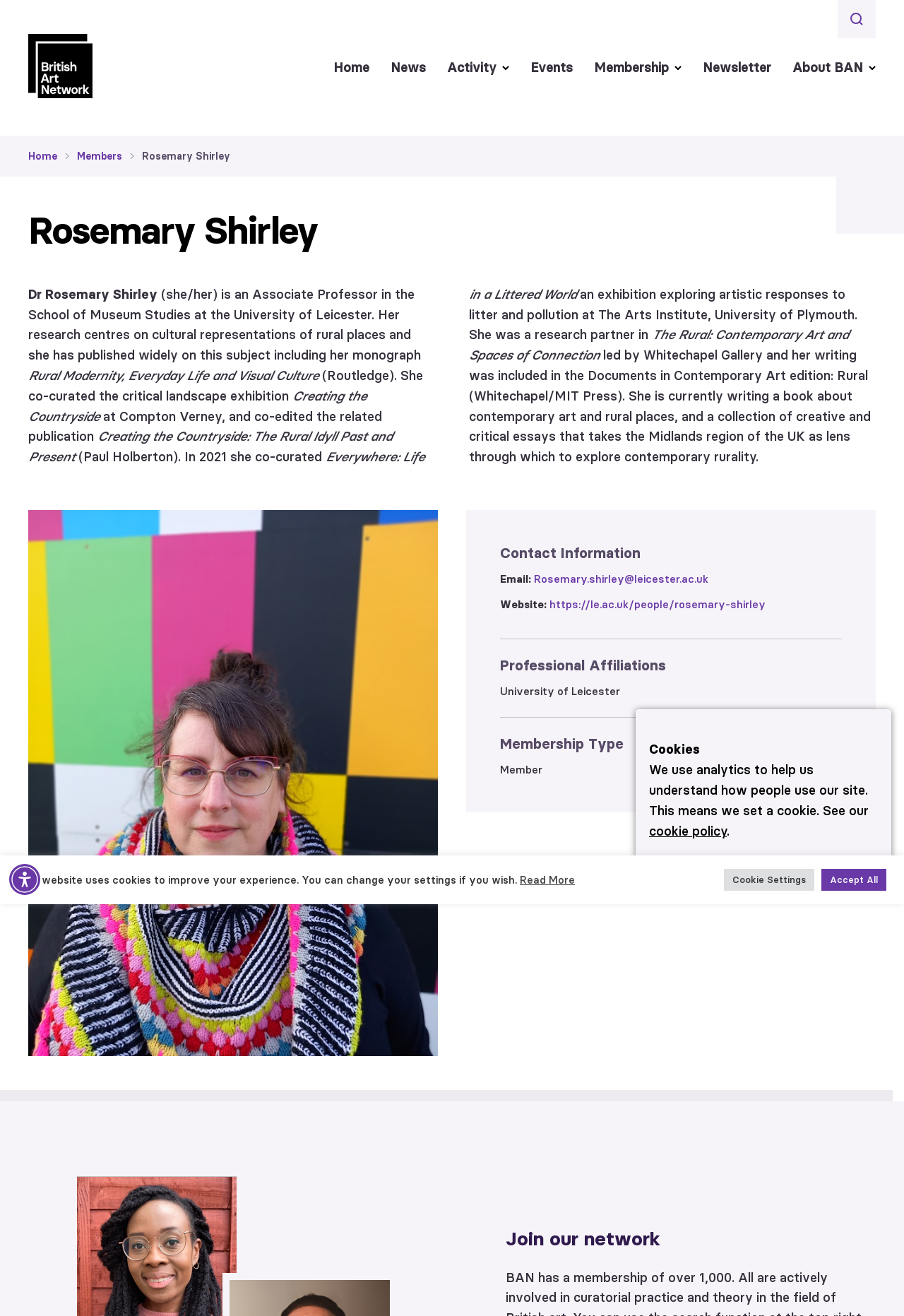What is the theme of the exhibition co-curated by Rosemary Shirley in 2021?
Could you give a comprehensive explanation in response to this question?

The webpage mentions that Rosemary Shirley co-curated an exhibition titled 'Everywhere: Life in a Littered World' at The Arts Institute, University of Plymouth in 2021, which suggests that the theme of the exhibition is litter and pollution.